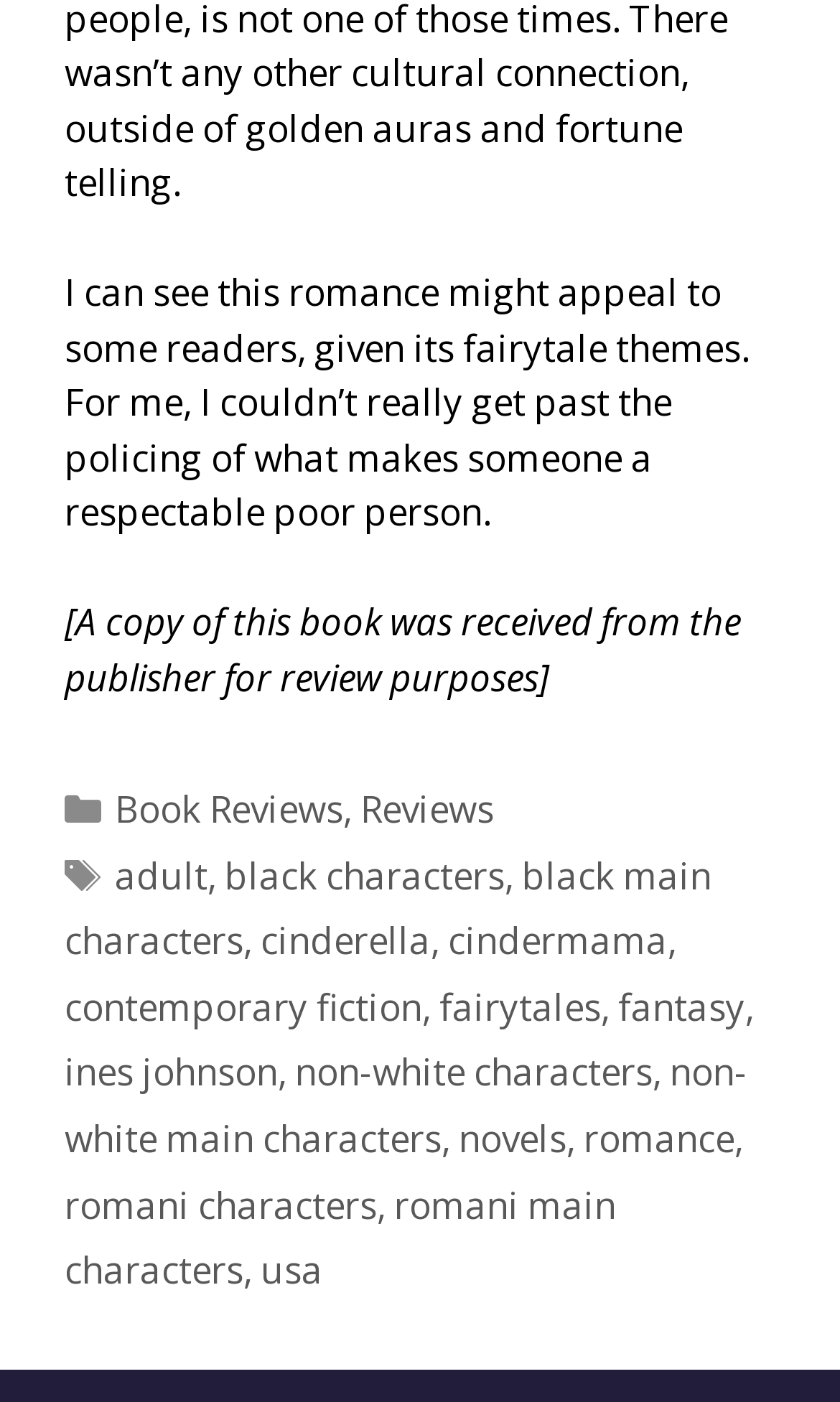Please locate the bounding box coordinates of the element that should be clicked to complete the given instruction: "Click on the 'Book Reviews' link".

[0.136, 0.559, 0.408, 0.595]